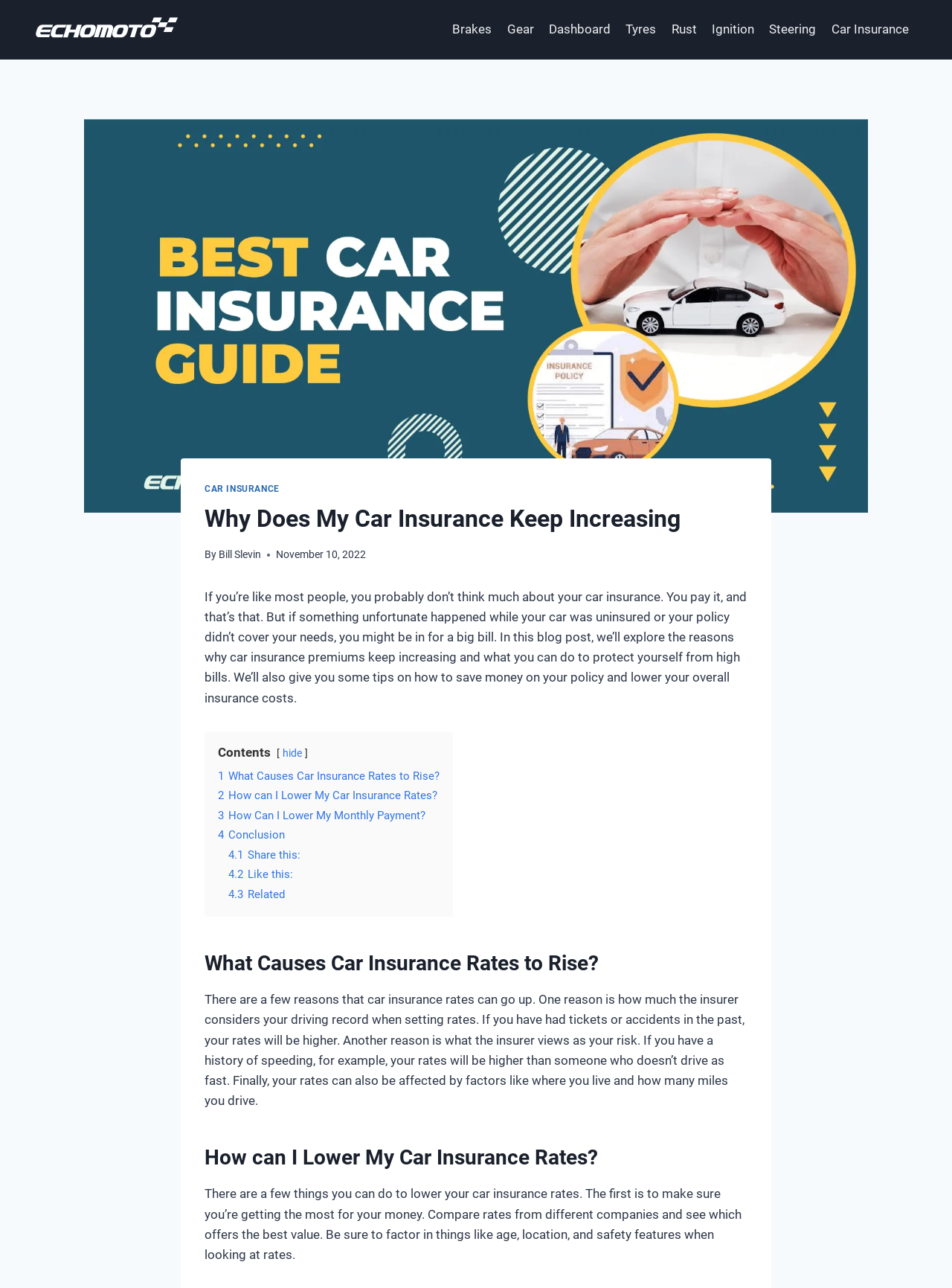Create an in-depth description of the webpage, covering main sections.

This webpage is about car insurance, specifically discussing the reasons behind increasing premiums and ways to lower them. At the top, there is a primary navigation menu with 9 links, including "Brakes", "Gear", "Dashboard", and "Car Insurance", spanning across the top of the page. Below the navigation menu, there is a large image with a heading "I Need Mexico Car Insurance" and a subheading "Why Does My Car Insurance Keep Increasing" in a prominent font. 

To the right of the image, there is a section with the author's name, "Bill Slevin", and the date "November 10, 2022". Below this section, there is a lengthy paragraph explaining the importance of understanding car insurance and its potential impact on one's finances.

The main content of the webpage is divided into sections, each with a heading and a brief description. There are 4 main sections: "What Causes Car Insurance Rates to Rise?", "How can I Lower My Car Insurance Rates?", "How Can I Lower My Monthly Payment?", and "Conclusion". Each section has a link to jump to that specific part of the article. 

The first section, "What Causes Car Insurance Rates to Rise?", explains that car insurance rates can increase due to factors such as driving record, risk assessment, and location. The second section, "How can I Lower My Car Insurance Rates?", provides tips on comparing rates from different companies and considering factors like age, location, and safety features. 

At the bottom of the page, there are social media links to share, like, and view related content. Overall, the webpage is informative and provides valuable insights into the world of car insurance.